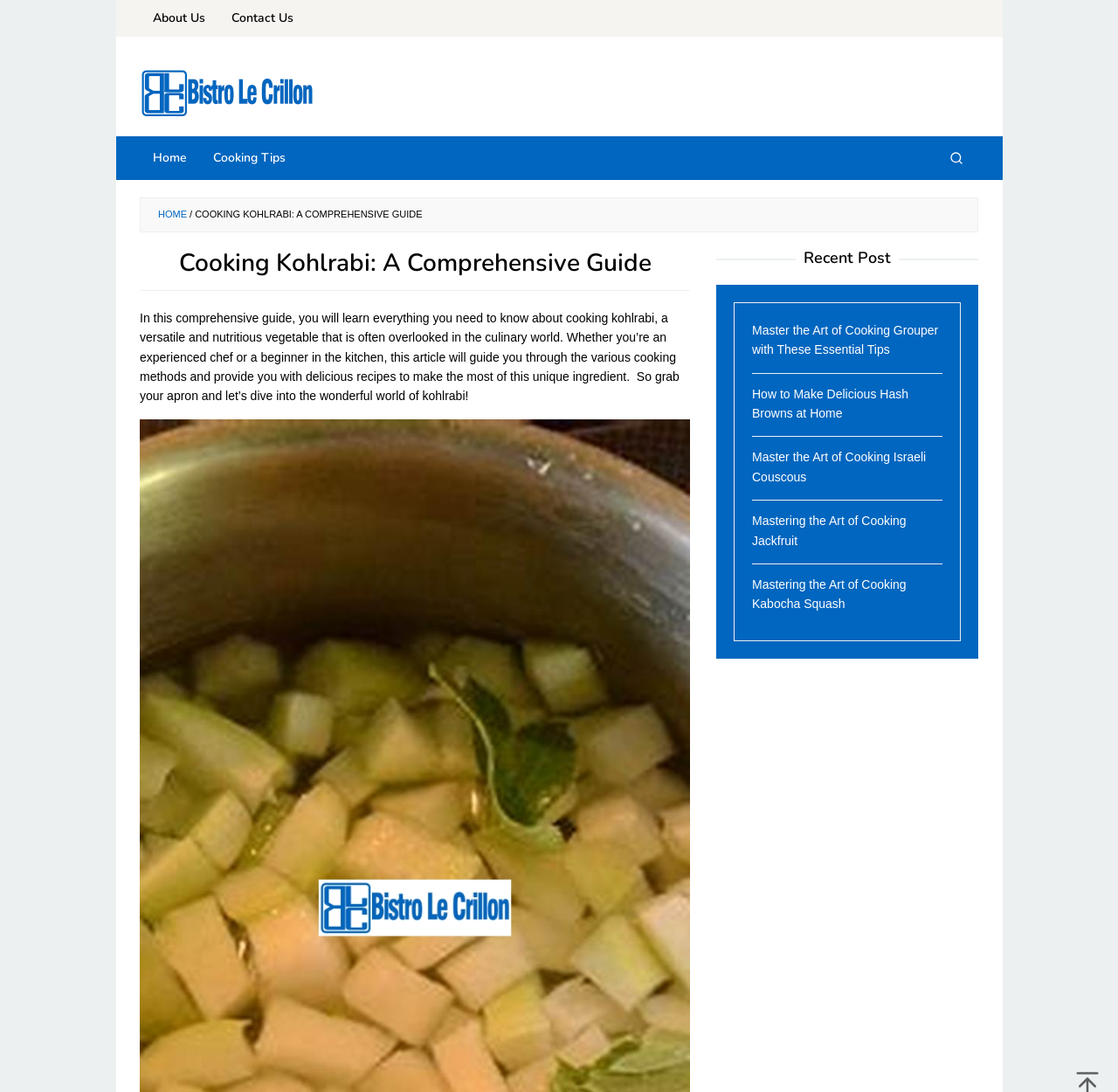Please provide the bounding box coordinates for the element that needs to be clicked to perform the instruction: "learn cooking tips". The coordinates must consist of four float numbers between 0 and 1, formatted as [left, top, right, bottom].

[0.179, 0.125, 0.267, 0.165]